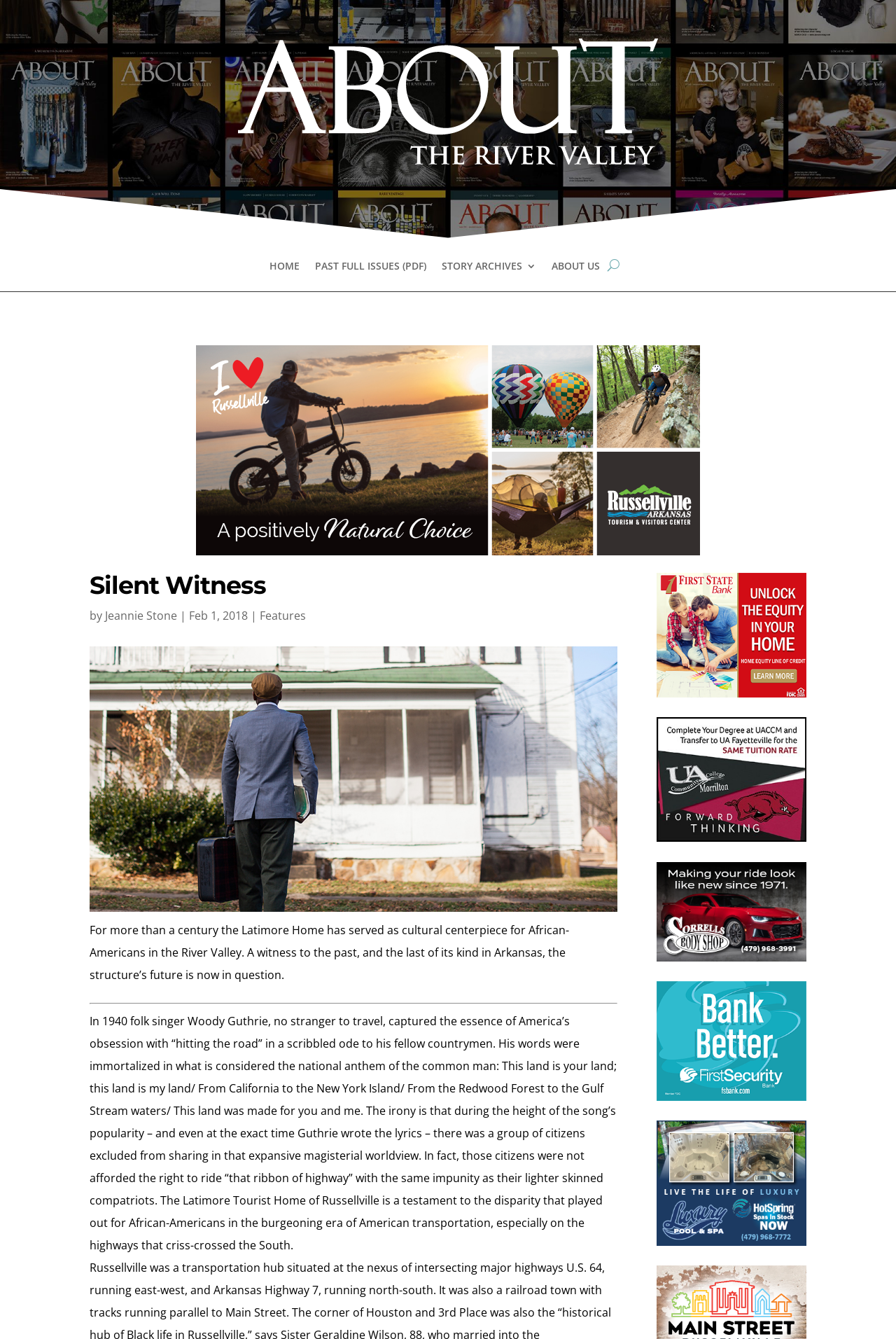Can you identify the bounding box coordinates of the clickable region needed to carry out this instruction: 'Click the HOME link'? The coordinates should be four float numbers within the range of 0 to 1, stated as [left, top, right, bottom].

[0.3, 0.195, 0.334, 0.218]